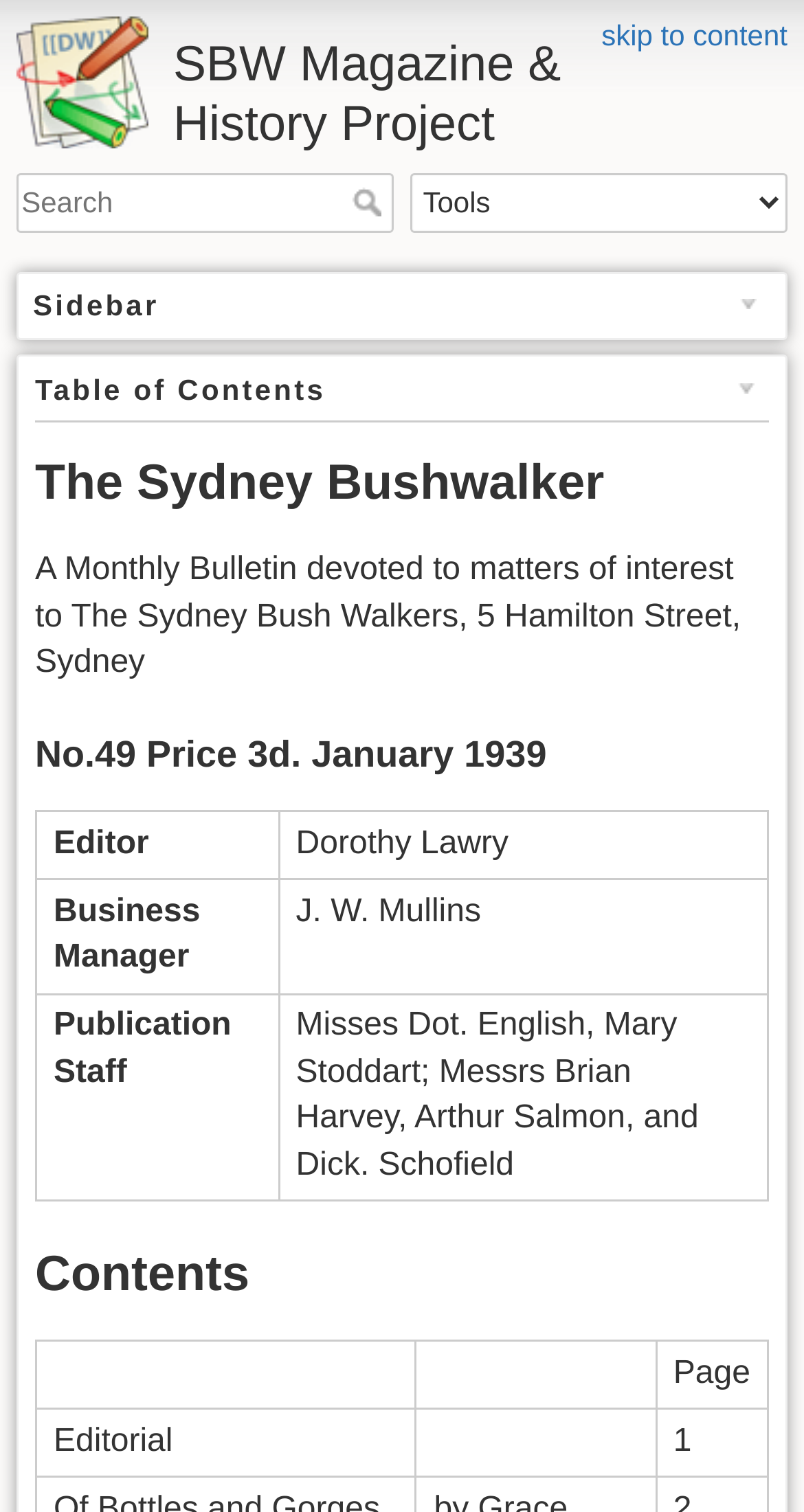Using the provided element description, identify the bounding box coordinates as (top-left x, top-left y, bottom-right x, bottom-right y). Ensure all values are between 0 and 1. Description: Search

[0.439, 0.124, 0.488, 0.144]